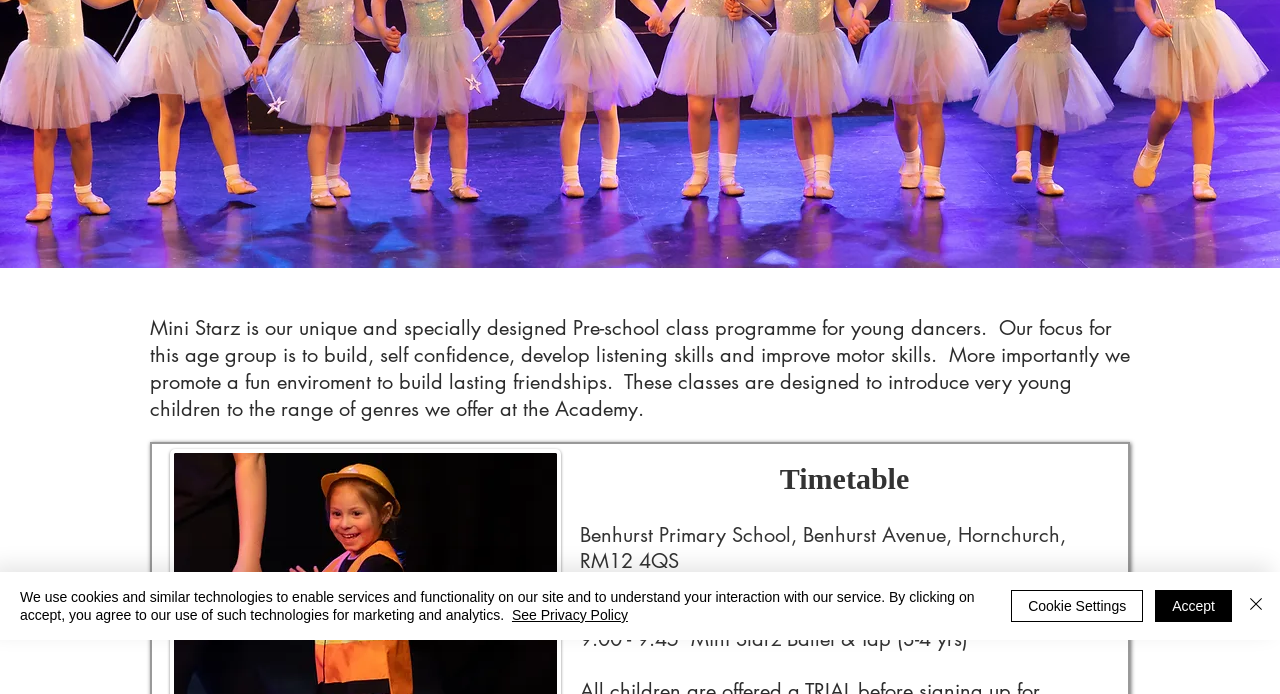Find the bounding box coordinates for the HTML element described in this sentence: "Cookie Settings". Provide the coordinates as four float numbers between 0 and 1, in the format [left, top, right, bottom].

[0.79, 0.85, 0.893, 0.896]